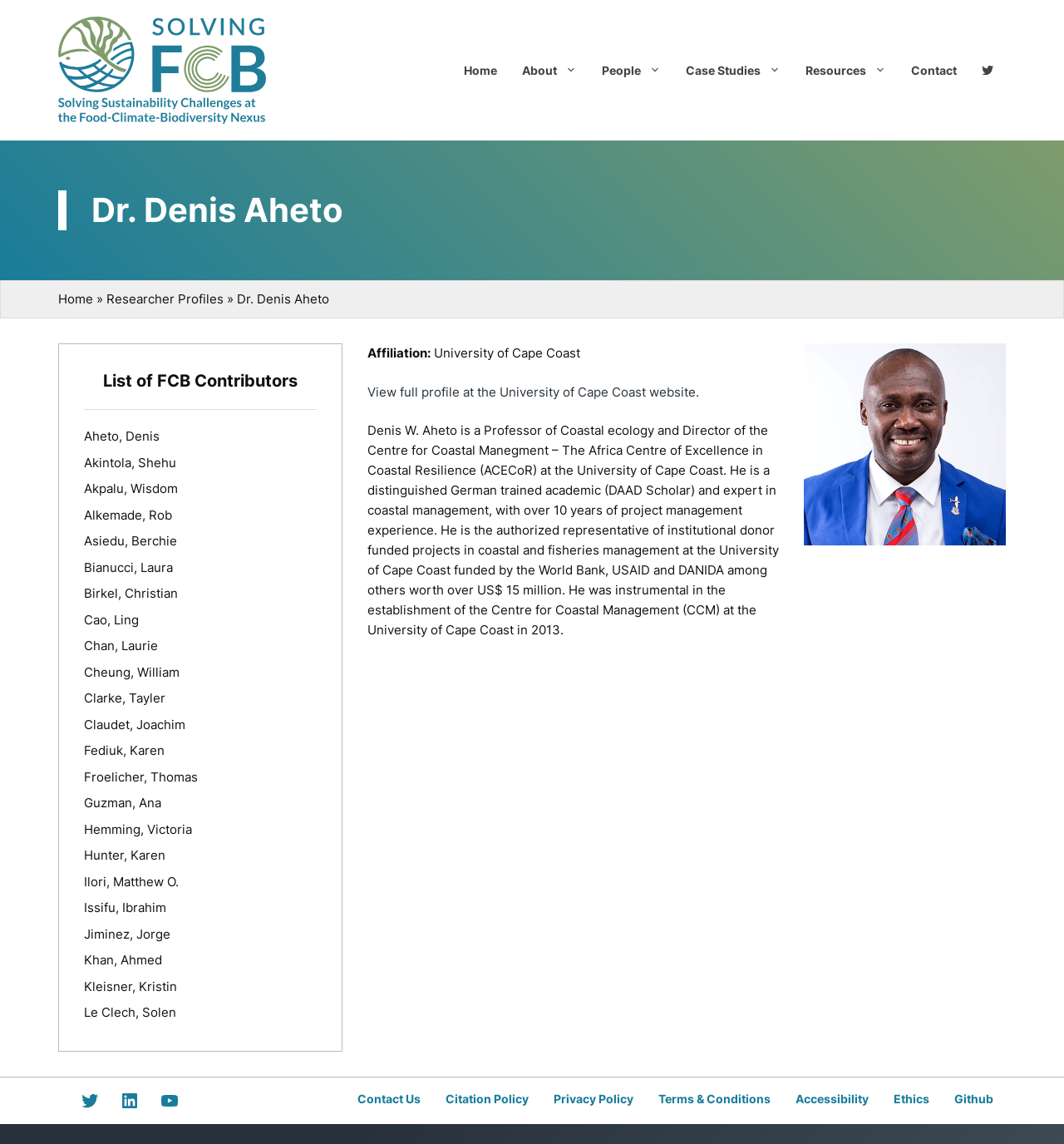Please identify the bounding box coordinates of where to click in order to follow the instruction: "Check the list of FCB contributors".

[0.079, 0.323, 0.298, 0.343]